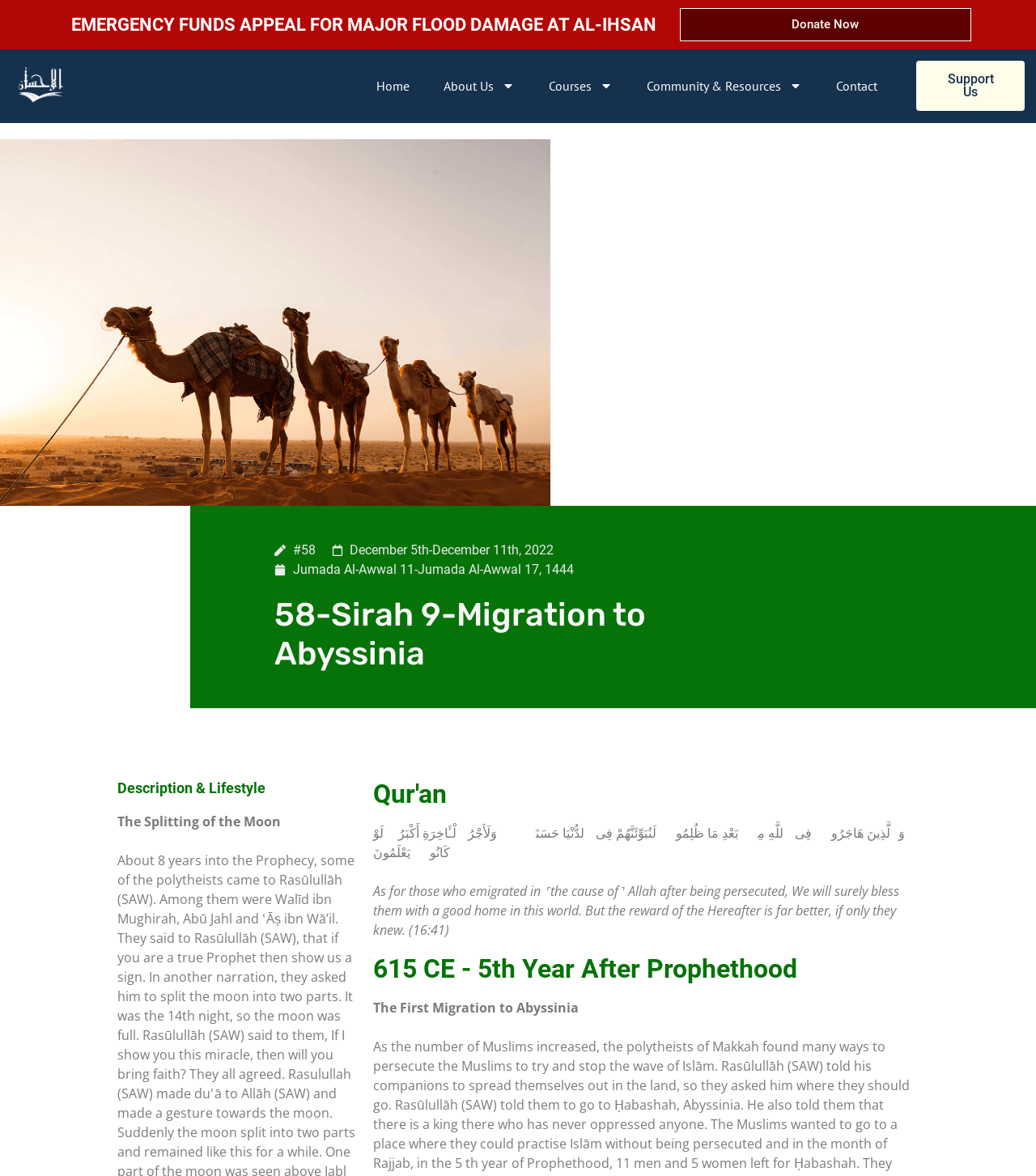Respond to the question with just a single word or phrase: 
What is the event described in the section?

The First Migration to Abyssinia